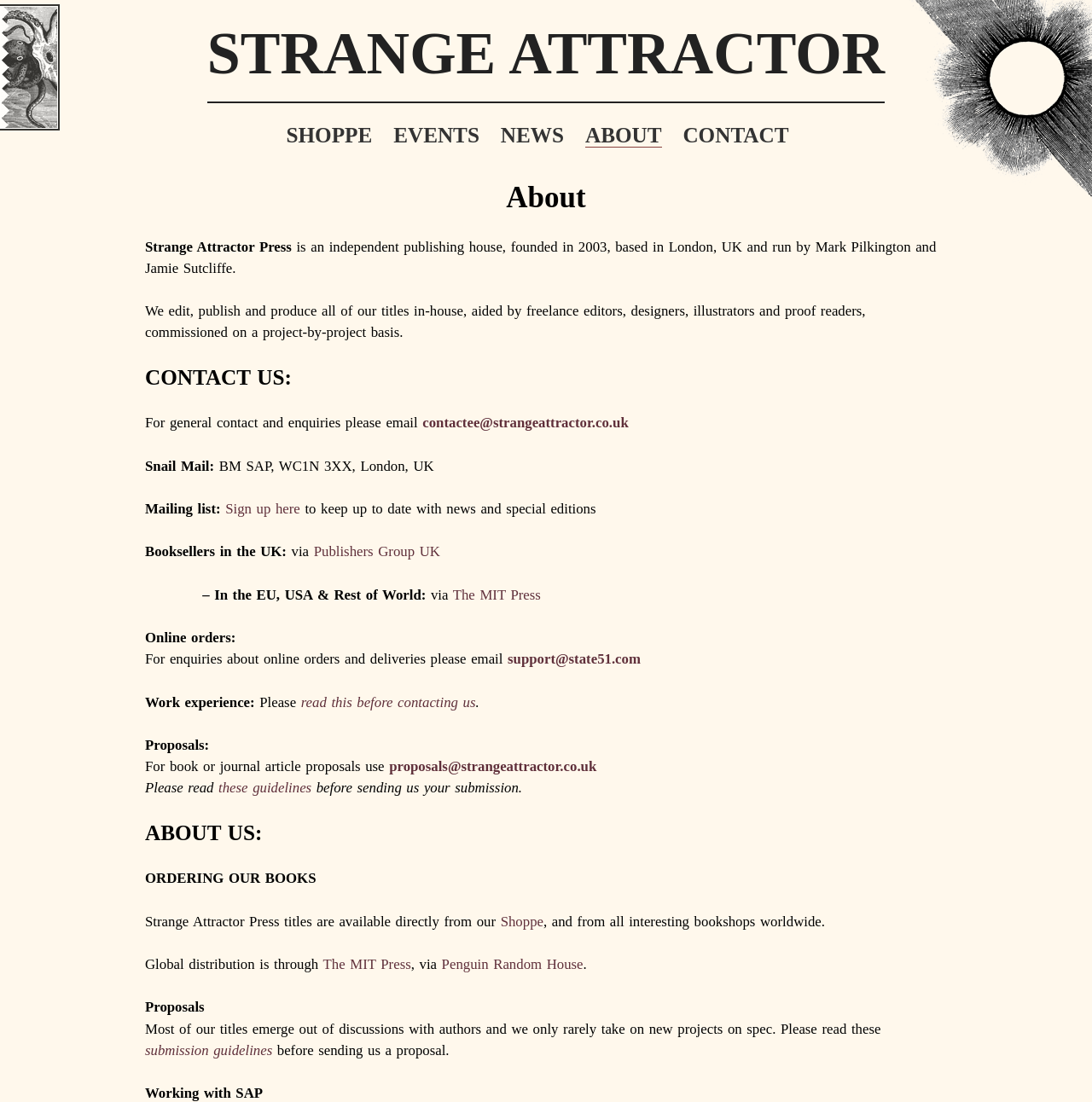Find the bounding box of the element with the following description: "read this before contacting us". The coordinates must be four float numbers between 0 and 1, formatted as [left, top, right, bottom].

[0.276, 0.63, 0.436, 0.644]